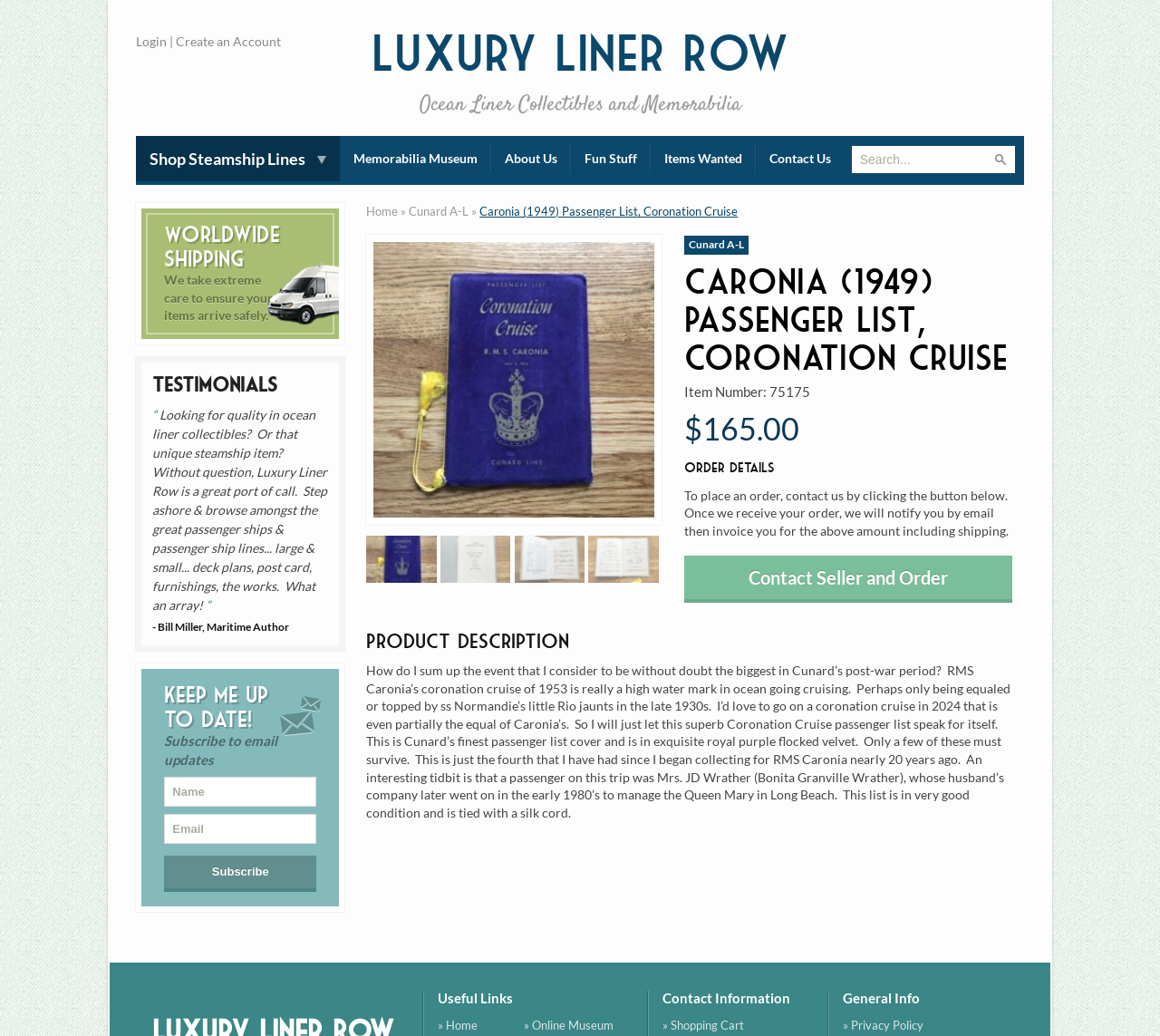Determine the bounding box coordinates of the UI element described by: "Create an Account".

[0.152, 0.033, 0.242, 0.048]